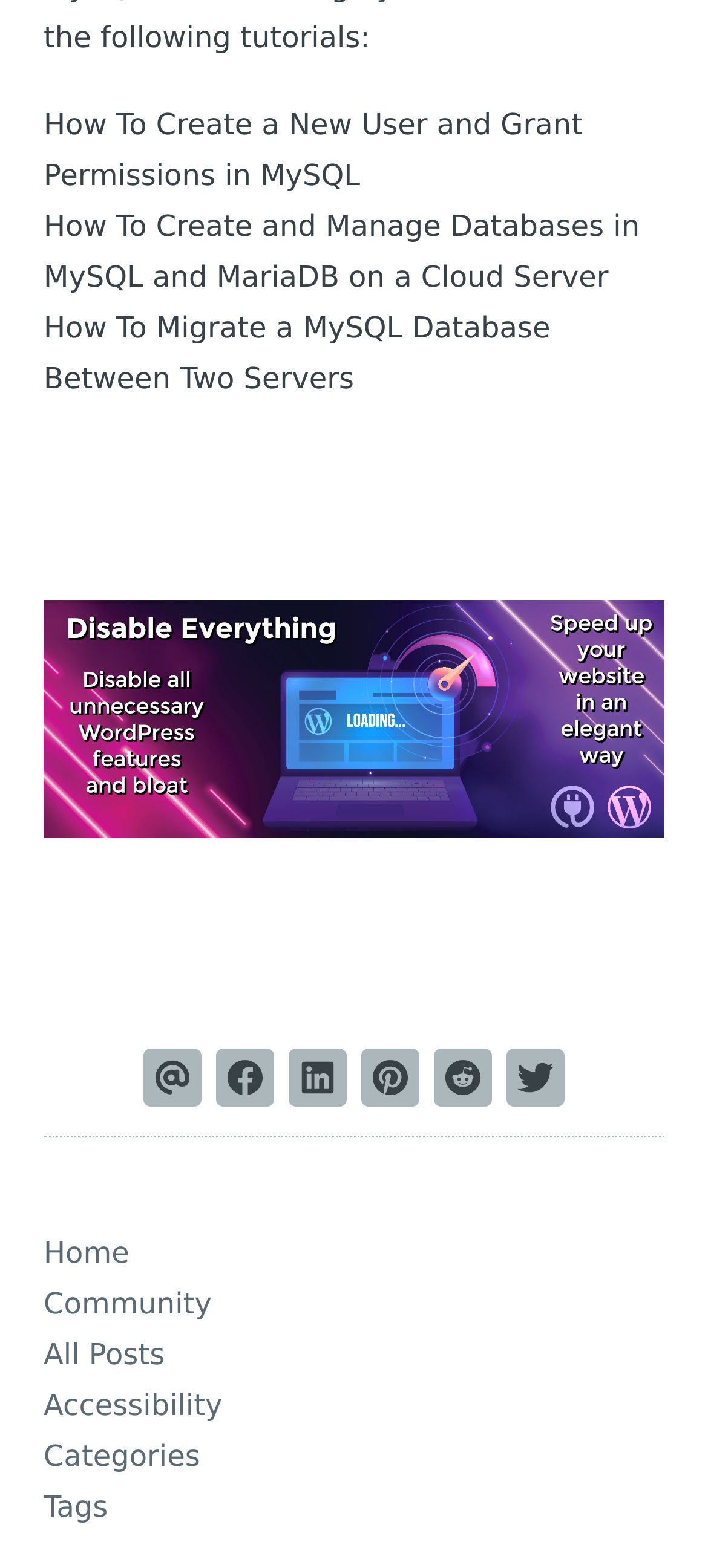Please determine the bounding box coordinates for the element that should be clicked to follow these instructions: "Click the 'Apply' link".

None